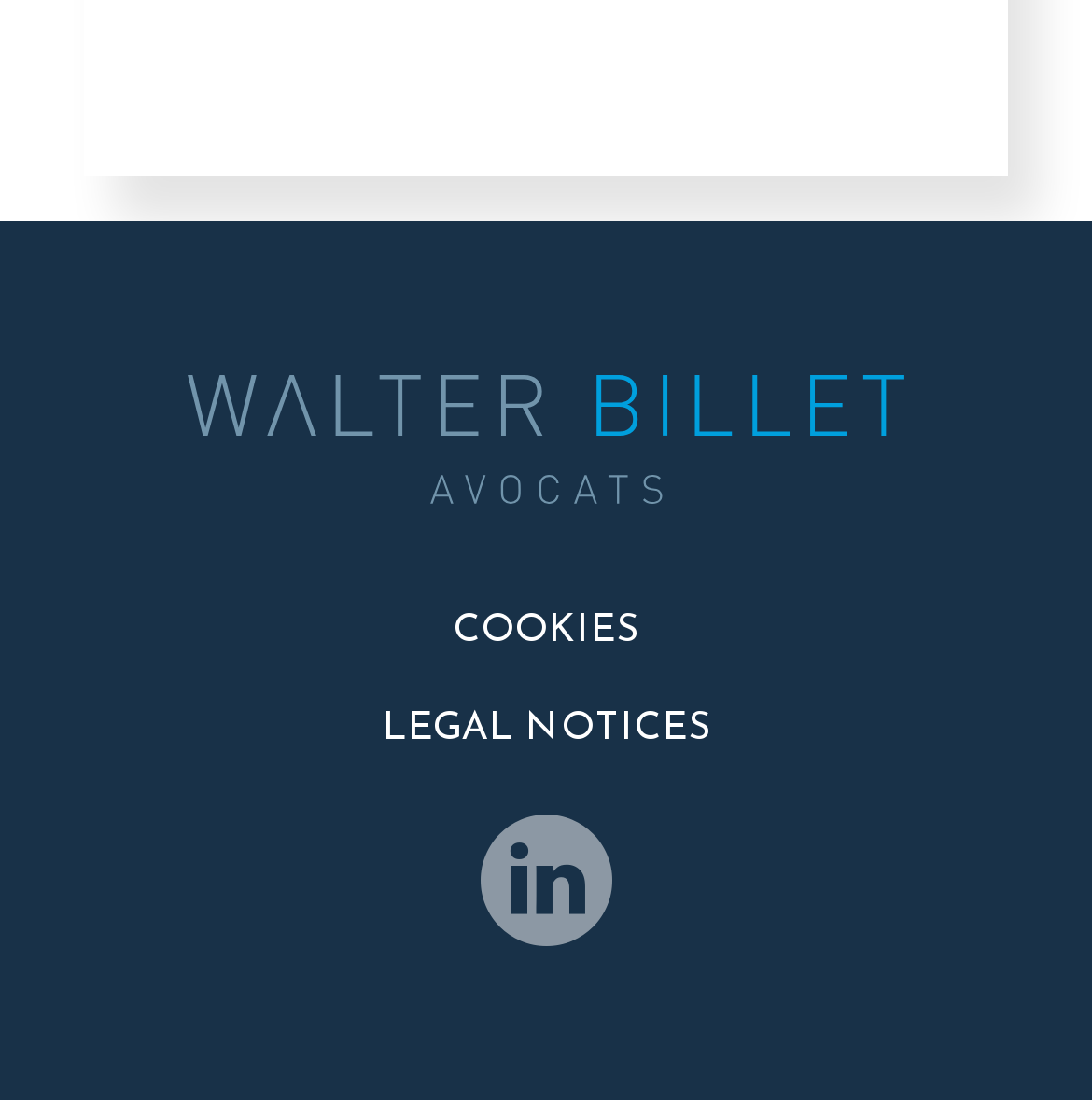What is the purpose of the 'COOKIES' link?
Please use the image to deliver a detailed and complete answer.

The 'COOKIES' link is likely related to the website's cookie policy, which provides information about the types of cookies used on the website and how they are used.